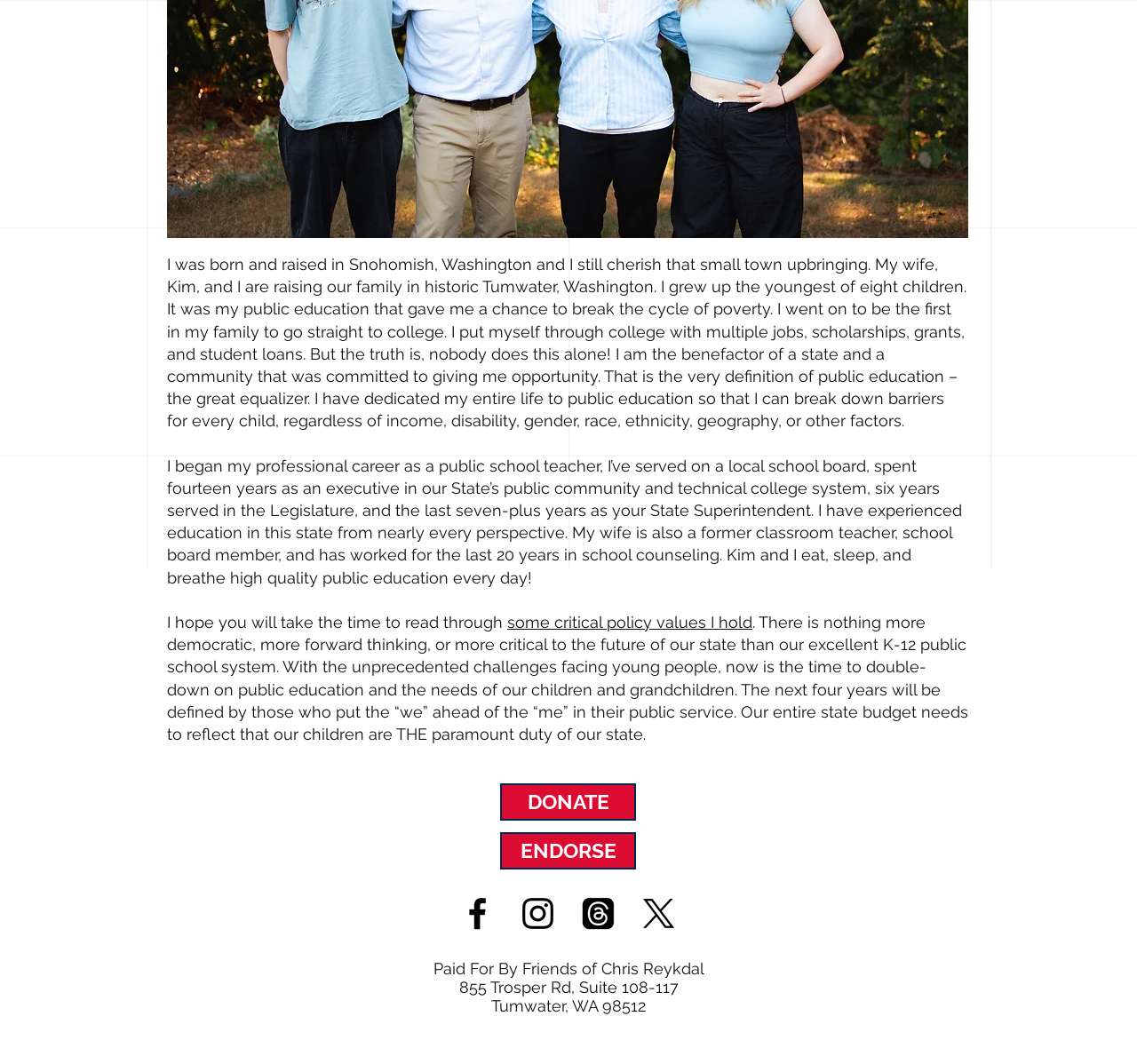Bounding box coordinates should be in the format (top-left x, top-left y, bottom-right x, bottom-right y) and all values should be floating point numbers between 0 and 1. Determine the bounding box coordinate for the UI element described as: ENDORSE

[0.44, 0.782, 0.559, 0.817]